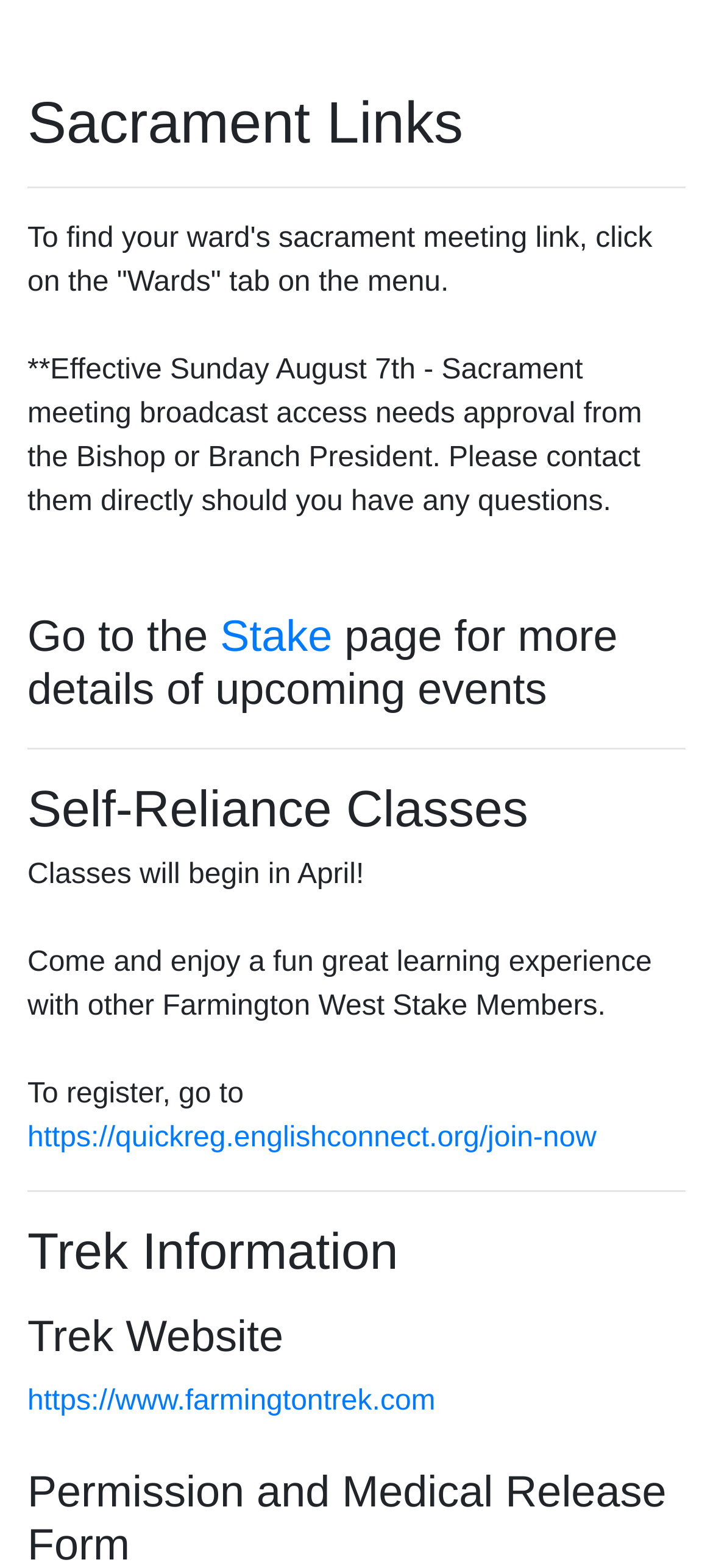Where can you find more details of upcoming events?
Please answer the question with a detailed response using the information from the screenshot.

The webpage has a heading 'Go to the Stake page for more details of upcoming events' with a link to the Stake page, indicating that more details of upcoming events can be found on the Stake page.